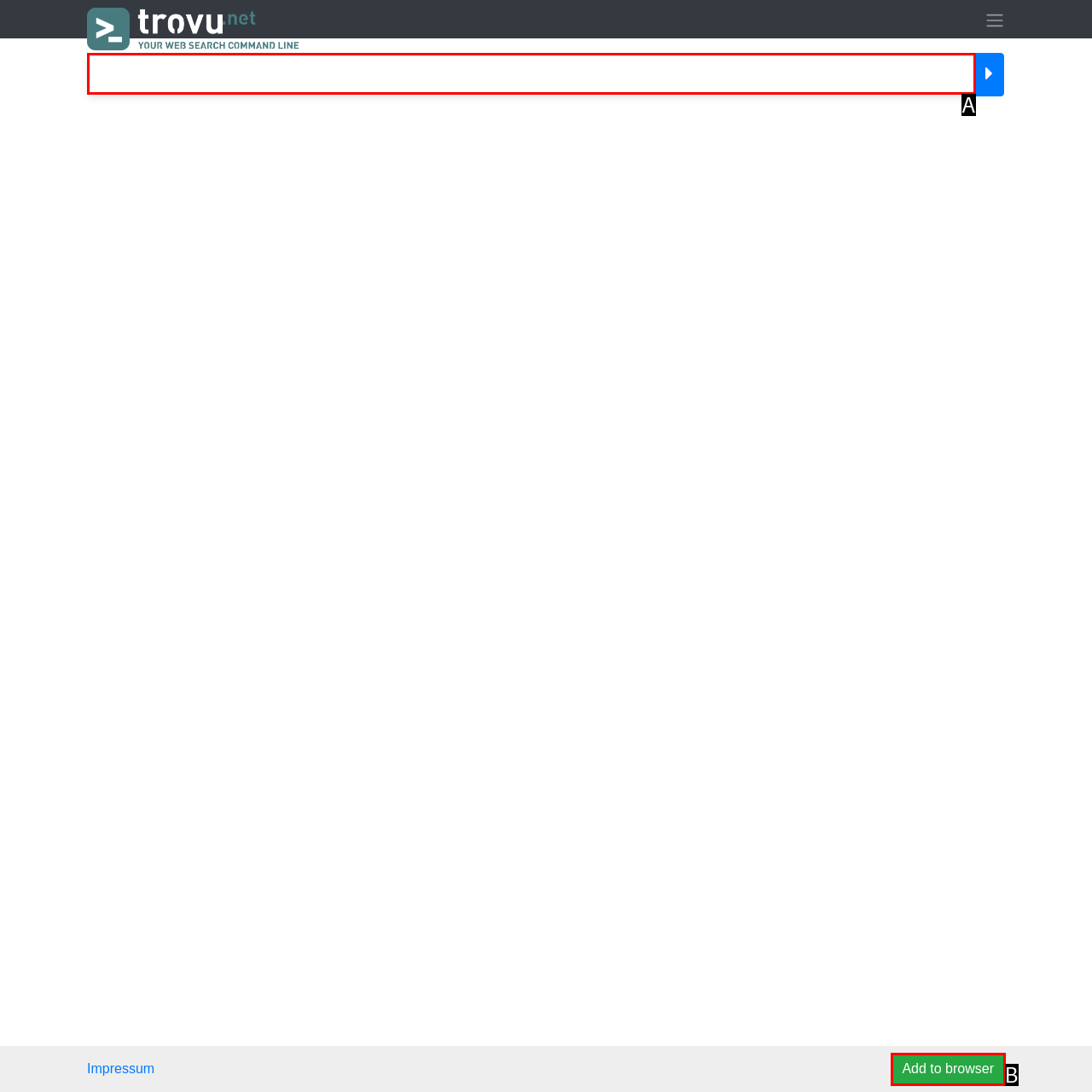From the provided options, pick the HTML element that matches the description: Add to browser. Respond with the letter corresponding to your choice.

B